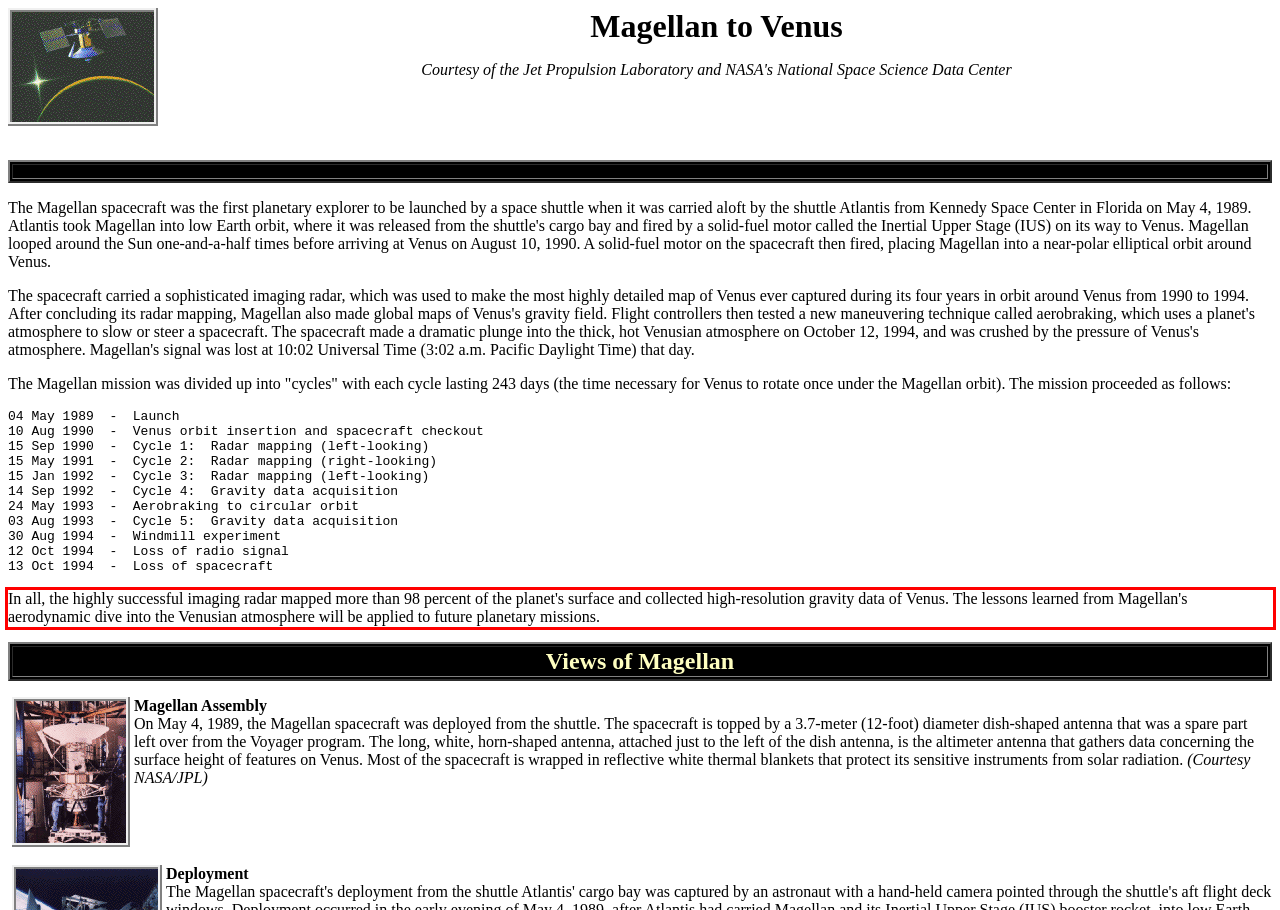Identify the red bounding box in the webpage screenshot and perform OCR to generate the text content enclosed.

In all, the highly successful imaging radar mapped more than 98 percent of the planet's surface and collected high-resolution gravity data of Venus. The lessons learned from Magellan's aerodynamic dive into the Venusian atmosphere will be applied to future planetary missions.